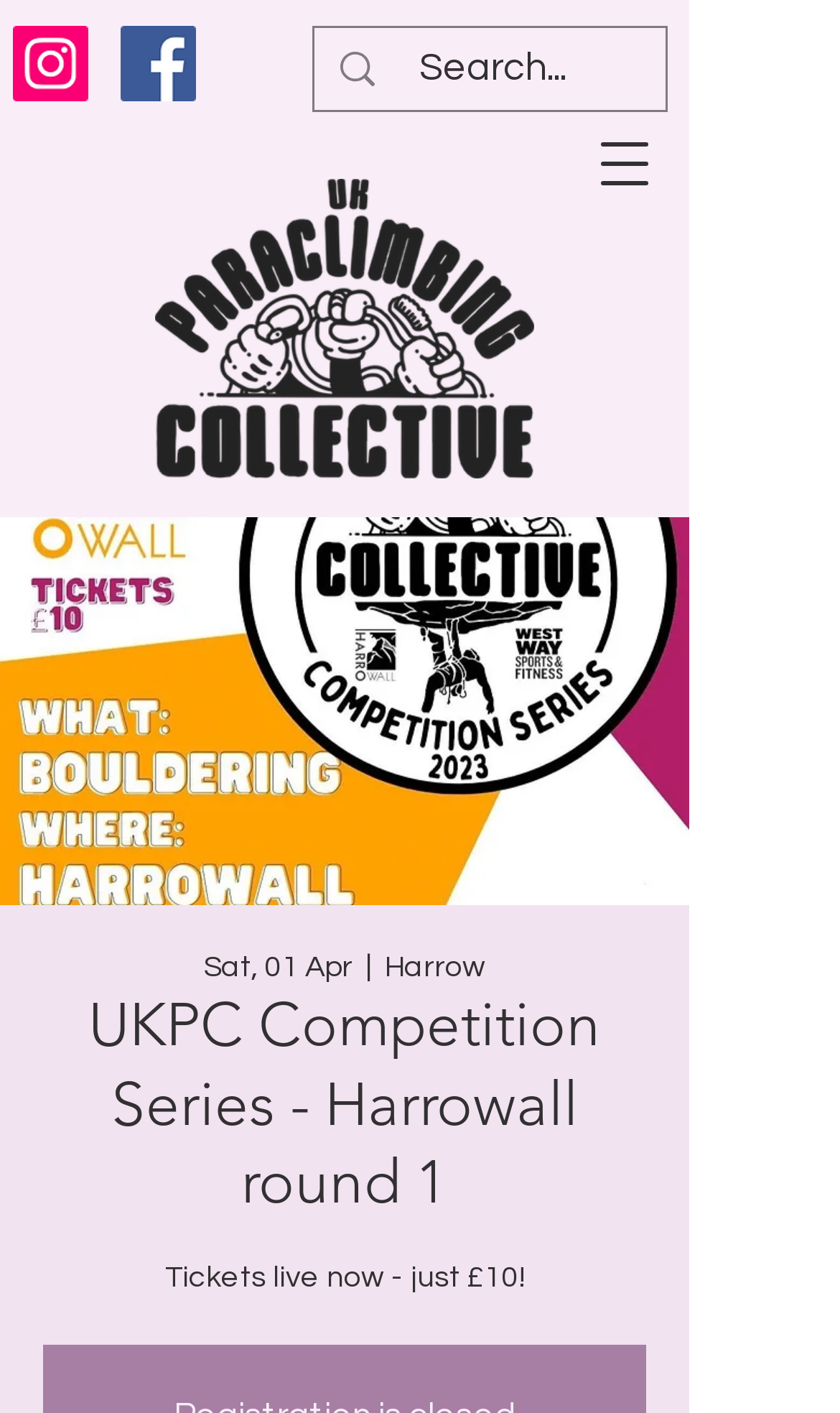How many social media links are there?
Refer to the screenshot and deliver a thorough answer to the question presented.

There are two social media links, one for Instagram and one for Facebook, located at the top of the webpage in the social bar.